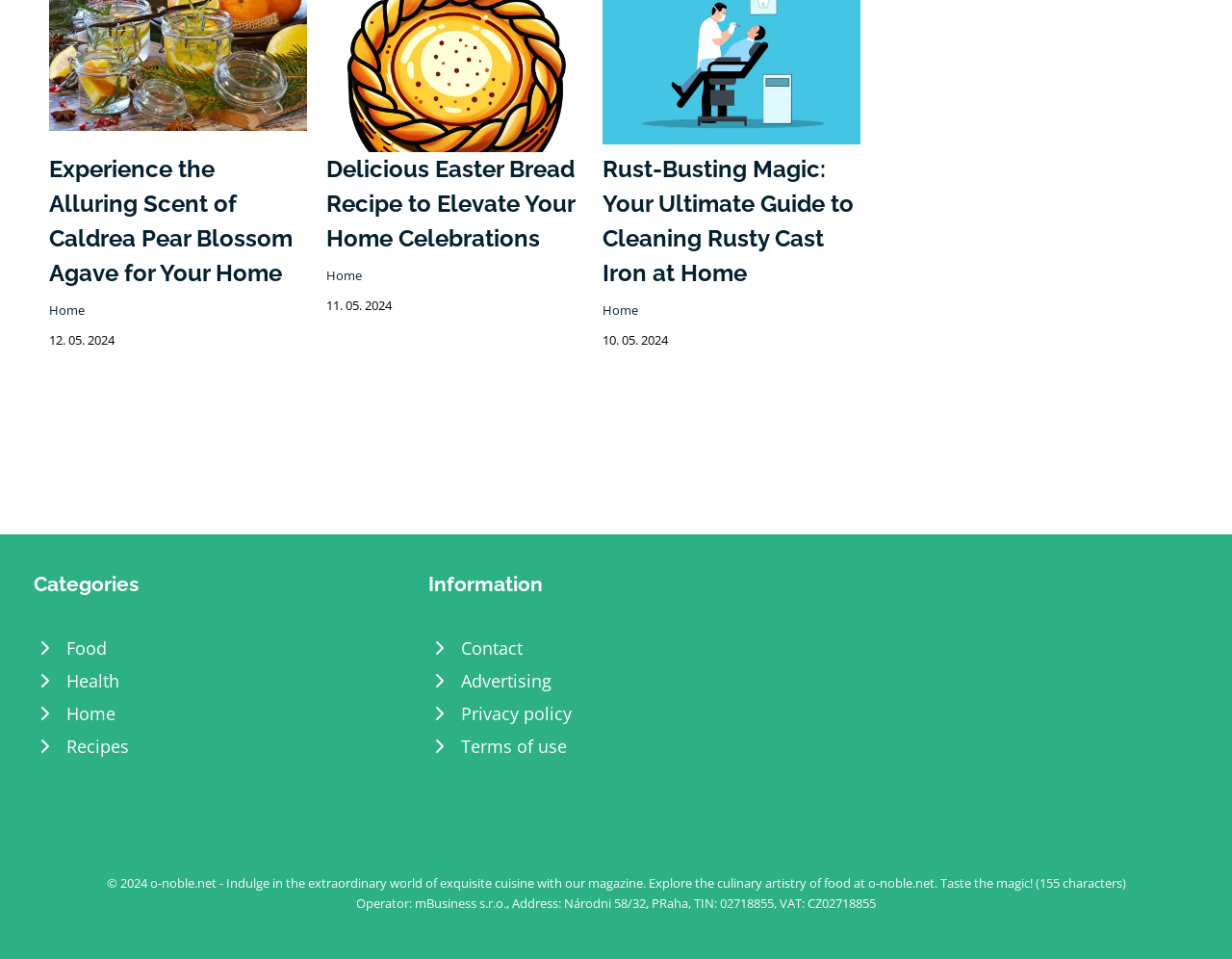Find the bounding box coordinates of the element I should click to carry out the following instruction: "Learn how to clean rusty cast iron".

[0.489, 0.159, 0.698, 0.303]